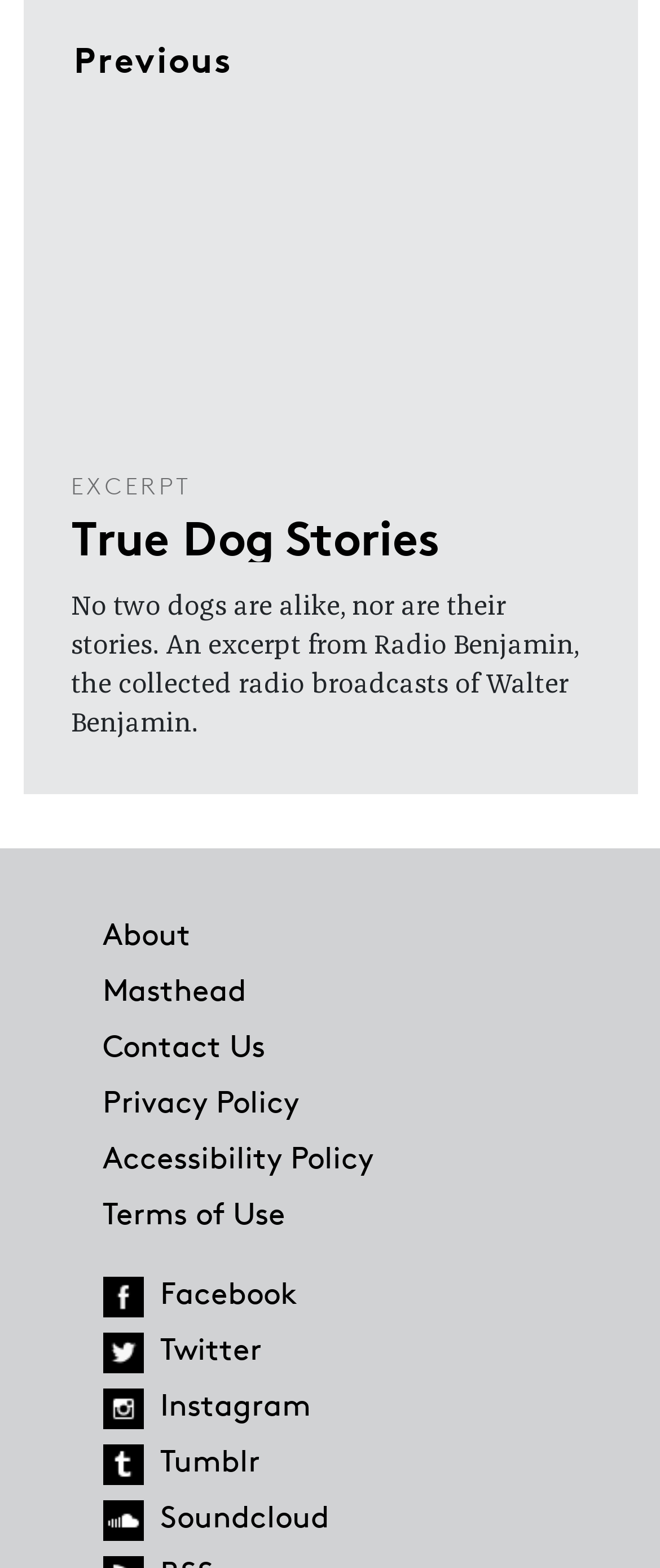Please specify the bounding box coordinates of the clickable region to carry out the following instruction: "follow the 'Facebook' link". The coordinates should be four float numbers between 0 and 1, in the format [left, top, right, bottom].

[0.155, 0.814, 0.217, 0.84]